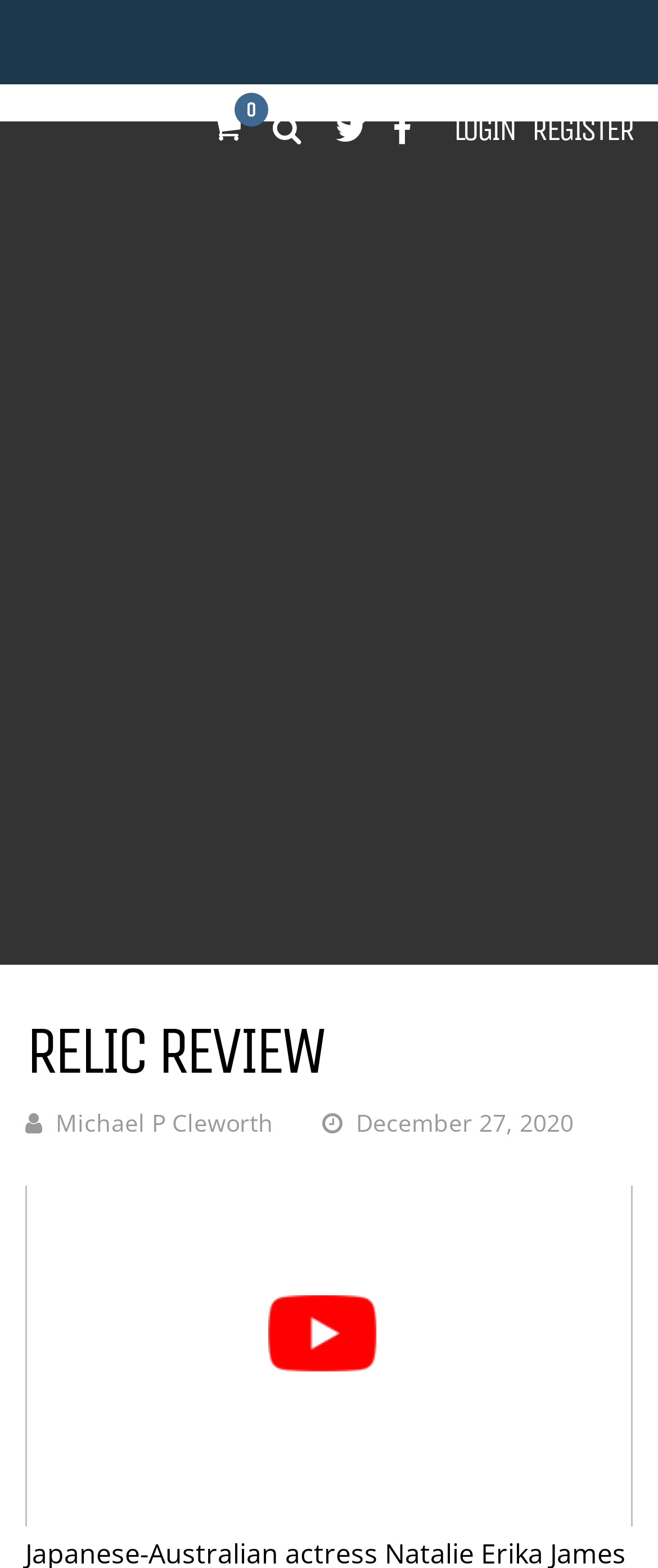Provide a short answer to the following question with just one word or phrase: What are the available actions for users?

LOGIN and REGISTER